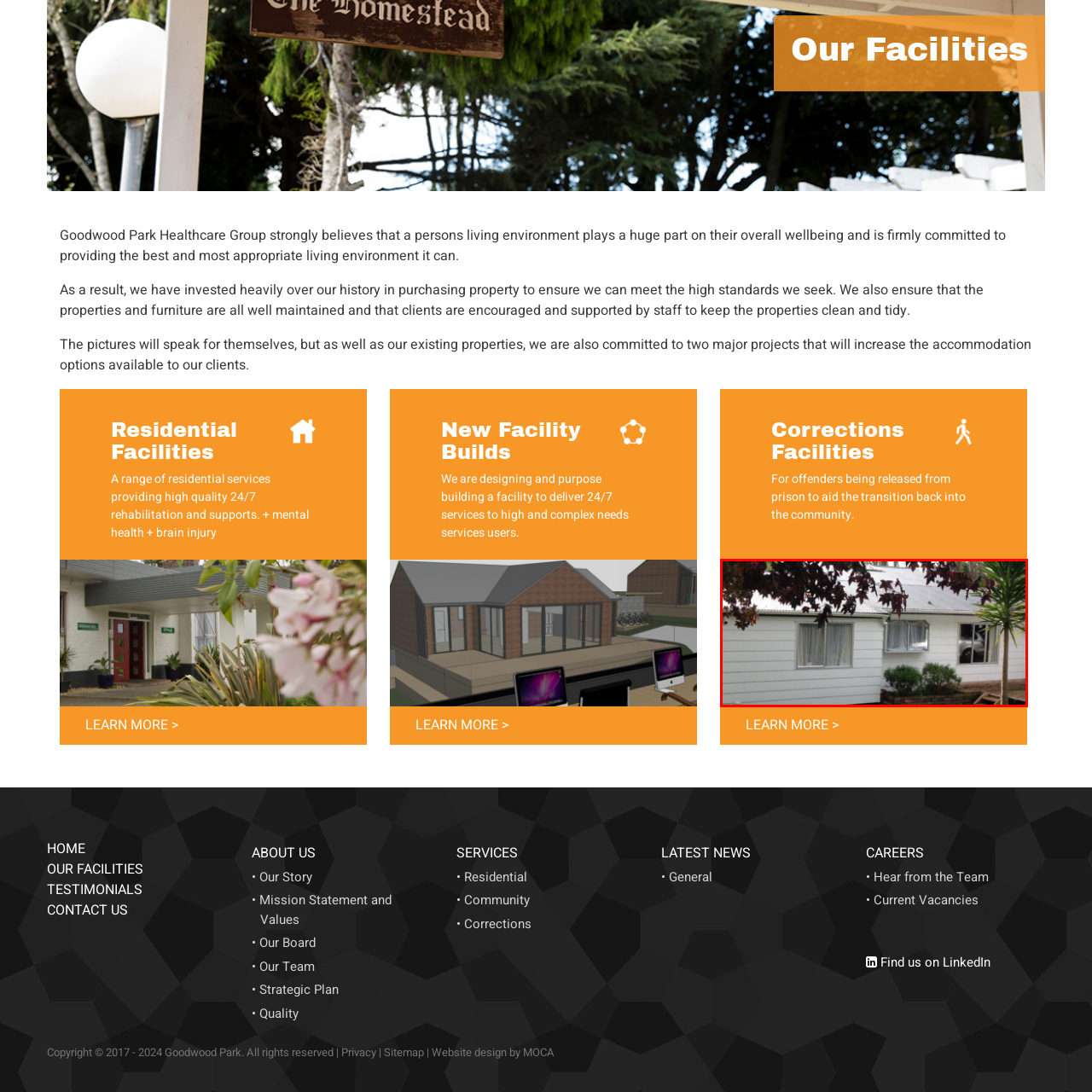Describe the contents of the image that is surrounded by the red box in a detailed manner.

The image showcases a well-maintained residential facility, which is part of the services offered by Goodwood Park Healthcare Group. The building features a tidy exterior with white cladding and a metal roof. Large windows with white curtains allow natural light to fill the interior, contributing to a warm and inviting atmosphere. Surrounding the property are neatly manicured shrubs and a young palm tree, adding a touch of greenery to the environment. This facility is designed to provide high-quality rehabilitation support 24/7, specifically aimed at mental health and brain injury services, ensuring a supportive living environment for its residents.